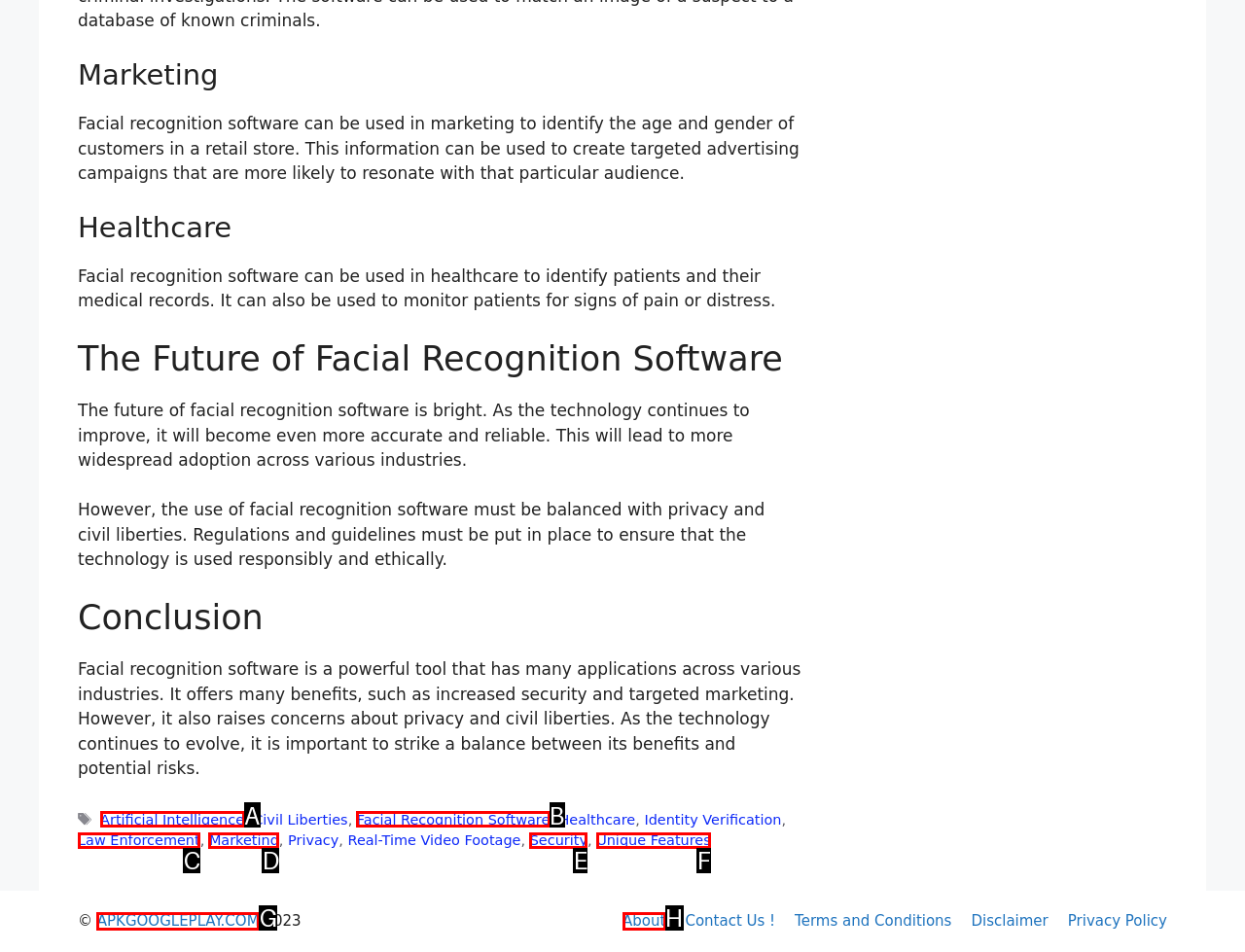What letter corresponds to the UI element described here: Law Enforcement
Reply with the letter from the options provided.

C